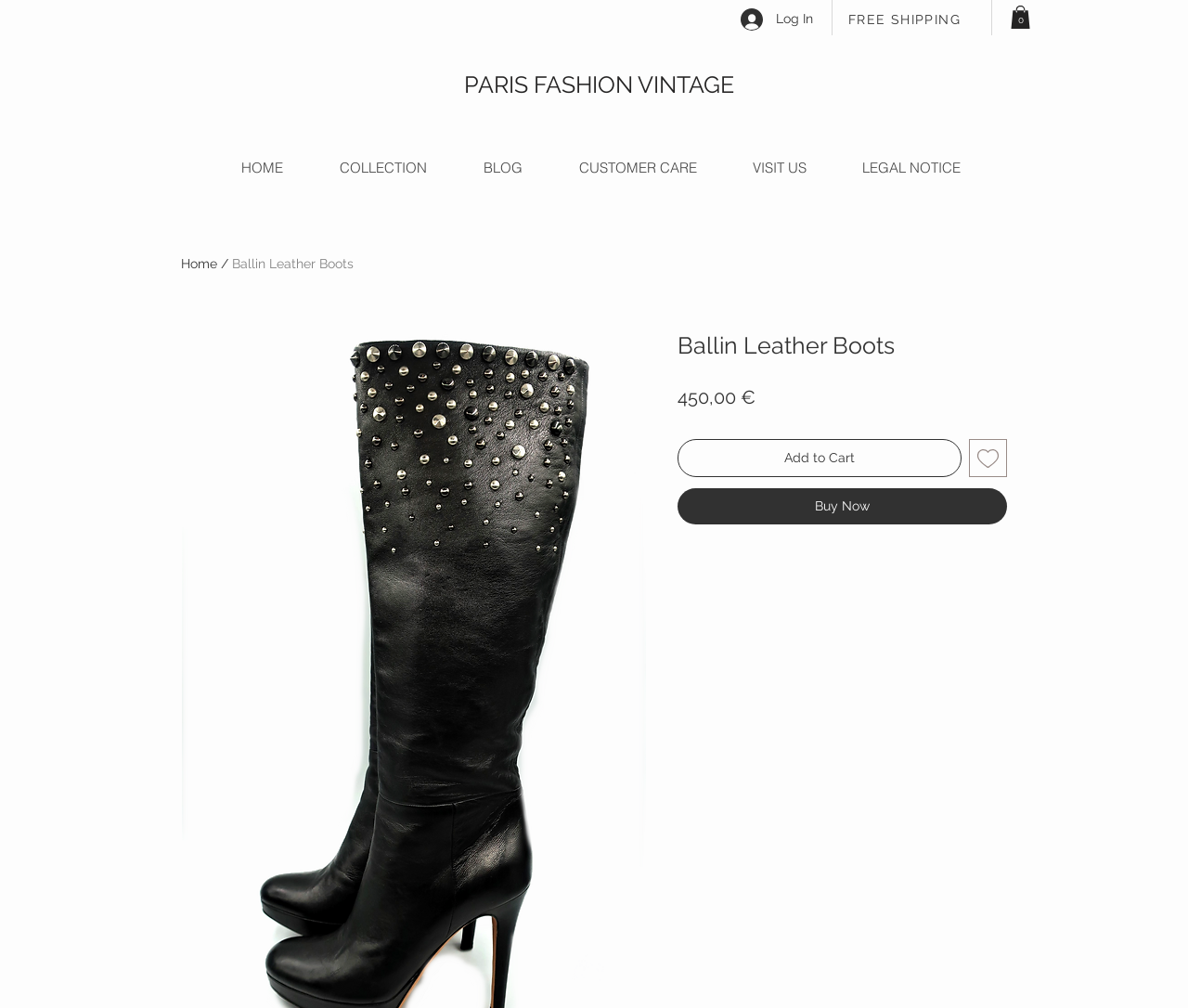Provide a single word or phrase answer to the question: 
What is the purpose of the 'Buy Now' button?

To purchase the item immediately